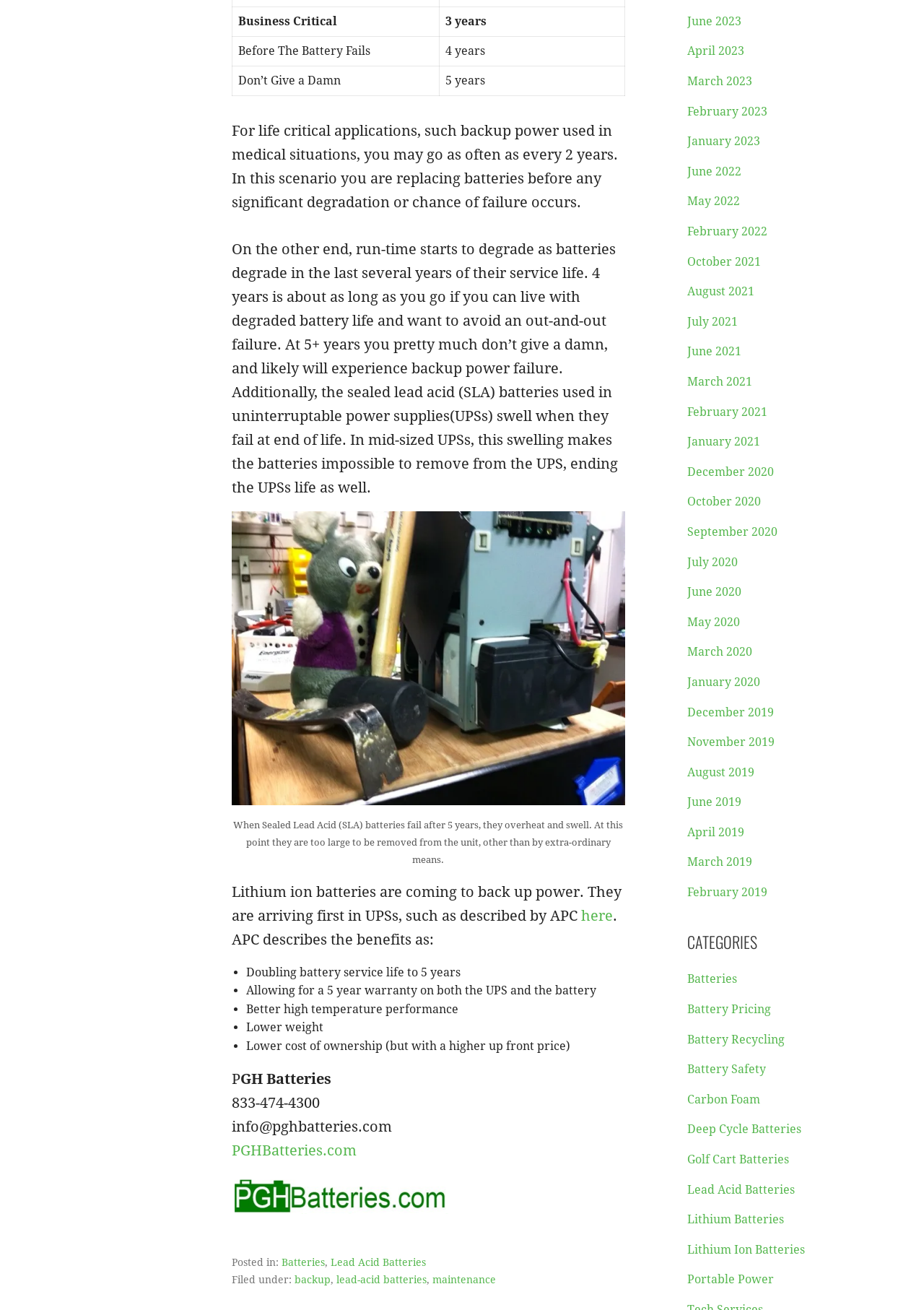Identify the bounding box coordinates for the region to click in order to carry out this instruction: "Check out DJ Scotty J's Instagram". Provide the coordinates using four float numbers between 0 and 1, formatted as [left, top, right, bottom].

None